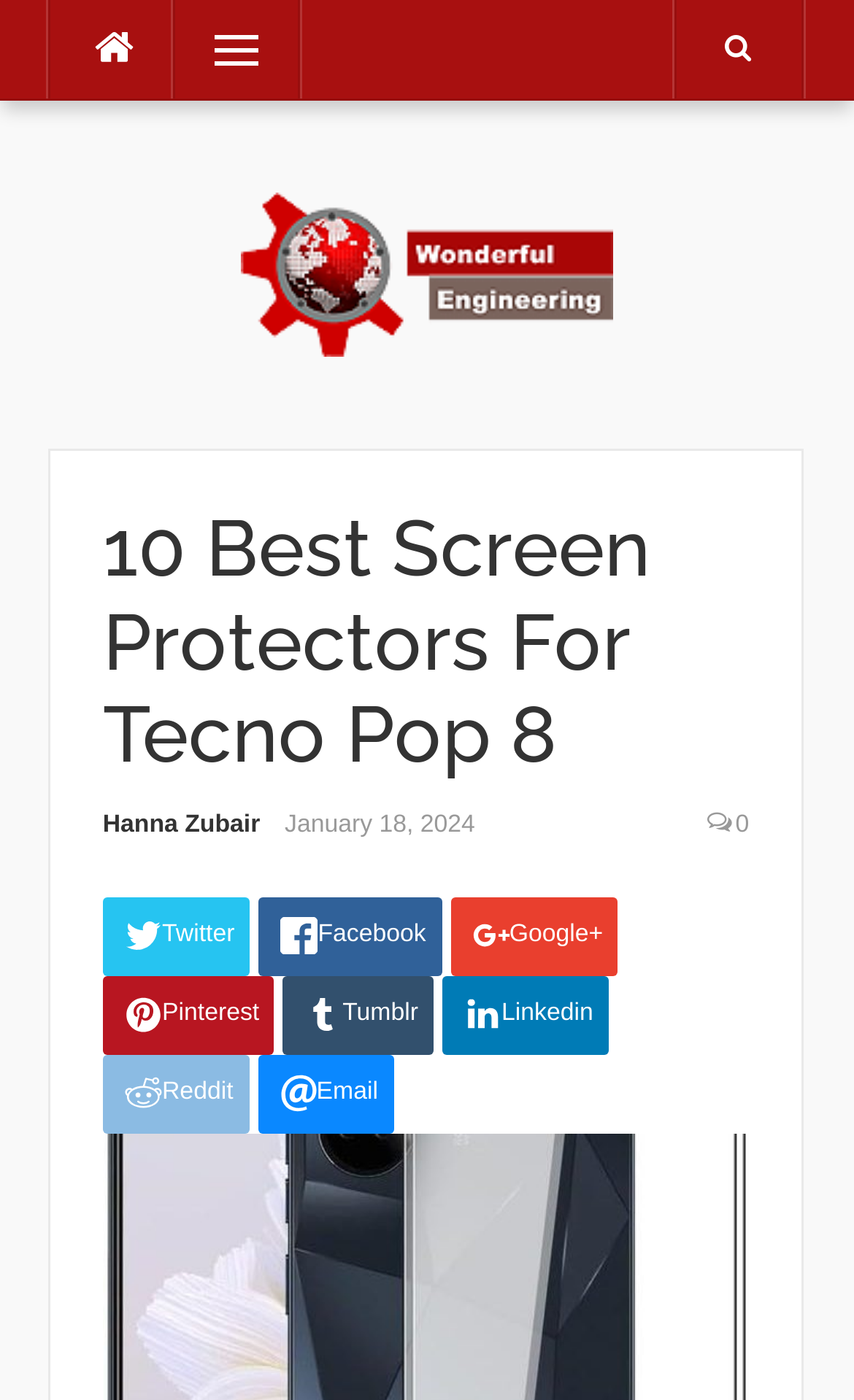Deliver a detailed narrative of the webpage's visual and textual elements.

The webpage appears to be an article about the 10 best screen protectors for the Tecno Pop 8 device. At the top left corner, there is a link with a font awesome icon, followed by a "Menu" link. On the top right corner, there is another font awesome icon link. 

Below these links, there is a header section with the title "10 Best Screen Protectors For Tecno Pop 8" in a large font size. The title is centered horizontally and positioned near the top of the page. 

To the right of the title, there is a link with the author's name, "Hanna Zubair", and a timestamp "January 18, 2024". There is also a link with a "0" label, likely indicating the number of comments or interactions.

Below the header section, there are several social media links, including Twitter, Facebook, Google+, Pinterest, Tumblr, Linkedin, Reddit, and Email. Each social media link is accompanied by a corresponding icon image. These links are arranged horizontally and take up a significant portion of the page.

The main content of the article is not explicitly described in the accessibility tree, but it is likely to be a list of screen protectors with descriptions and possibly images, given the title and the presence of social media links.